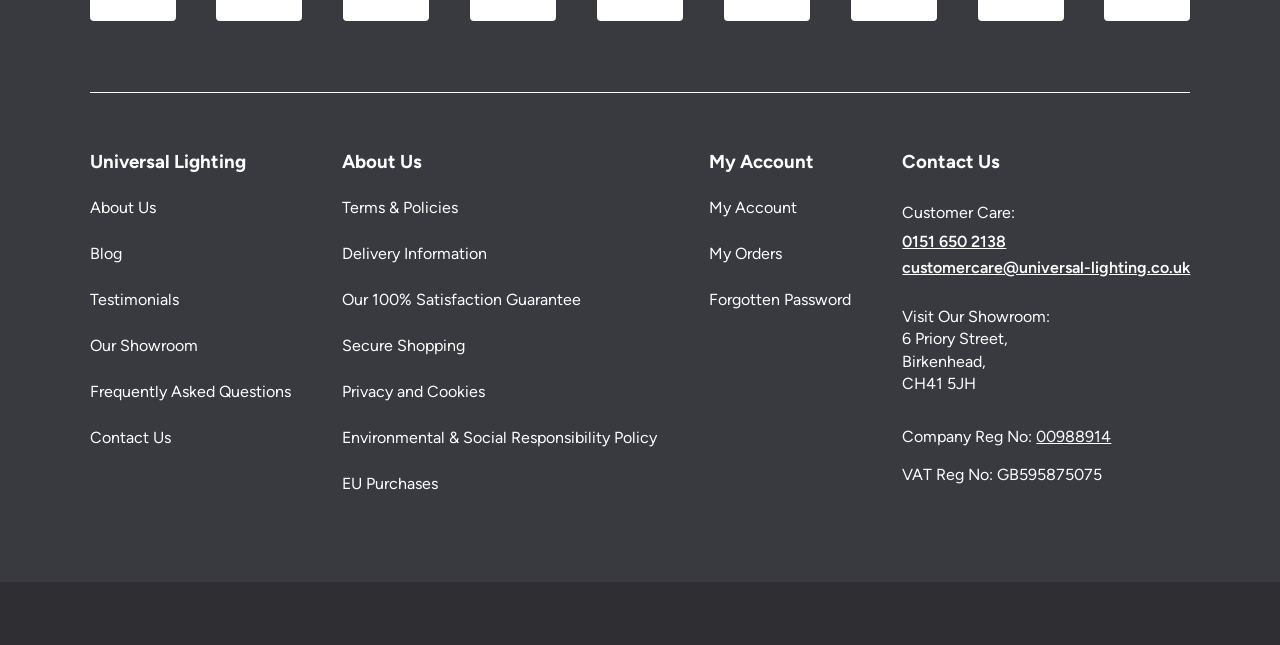Please predict the bounding box coordinates (top-left x, top-left y, bottom-right x, bottom-right y) for the UI element in the screenshot that fits the description: title="Instagram"

None